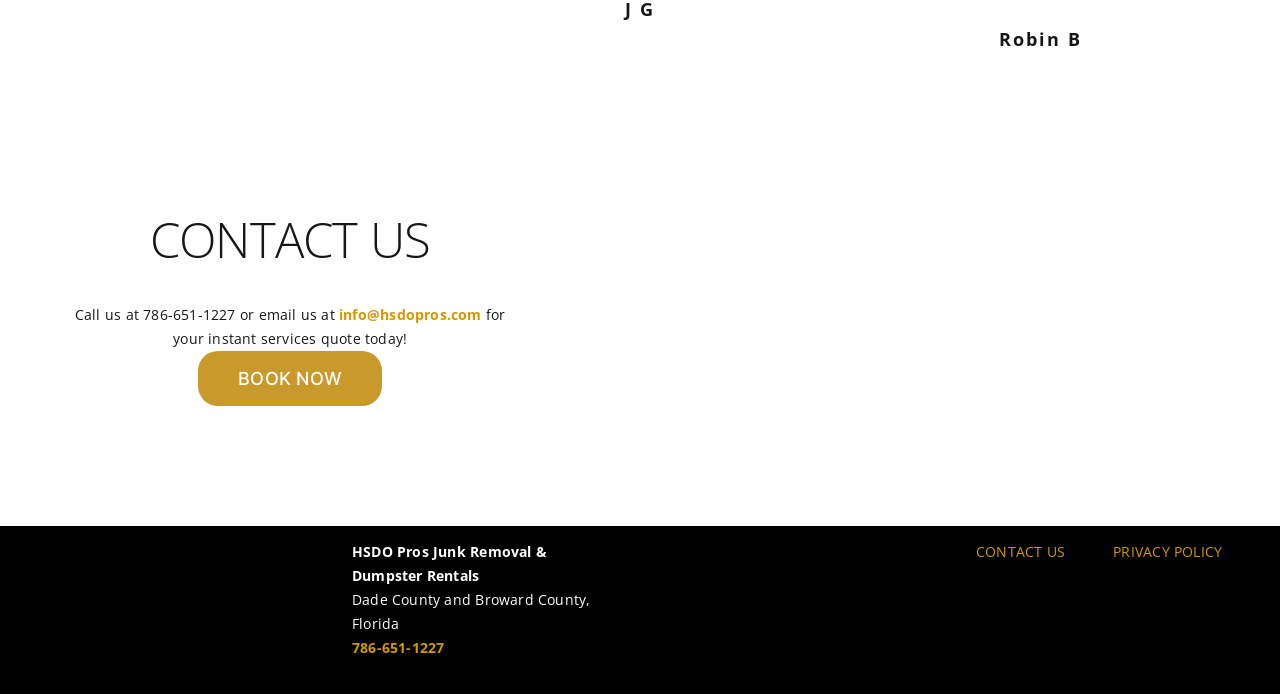Give a concise answer using one word or a phrase to the following question:
What is the phone number to call for services?

786-651-1227